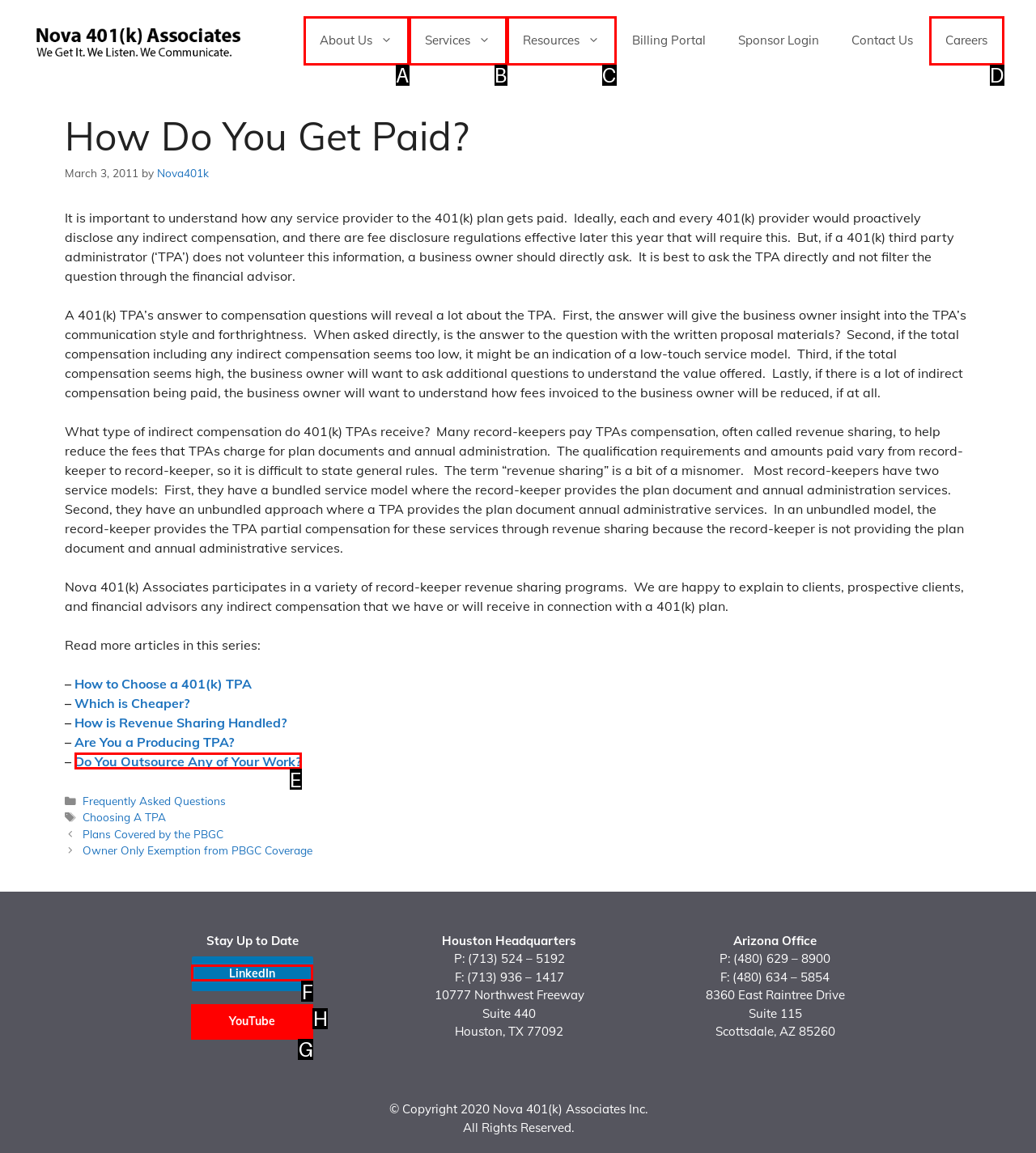Which HTML element should be clicked to perform the following task: Visit the LinkedIn page
Reply with the letter of the appropriate option.

F